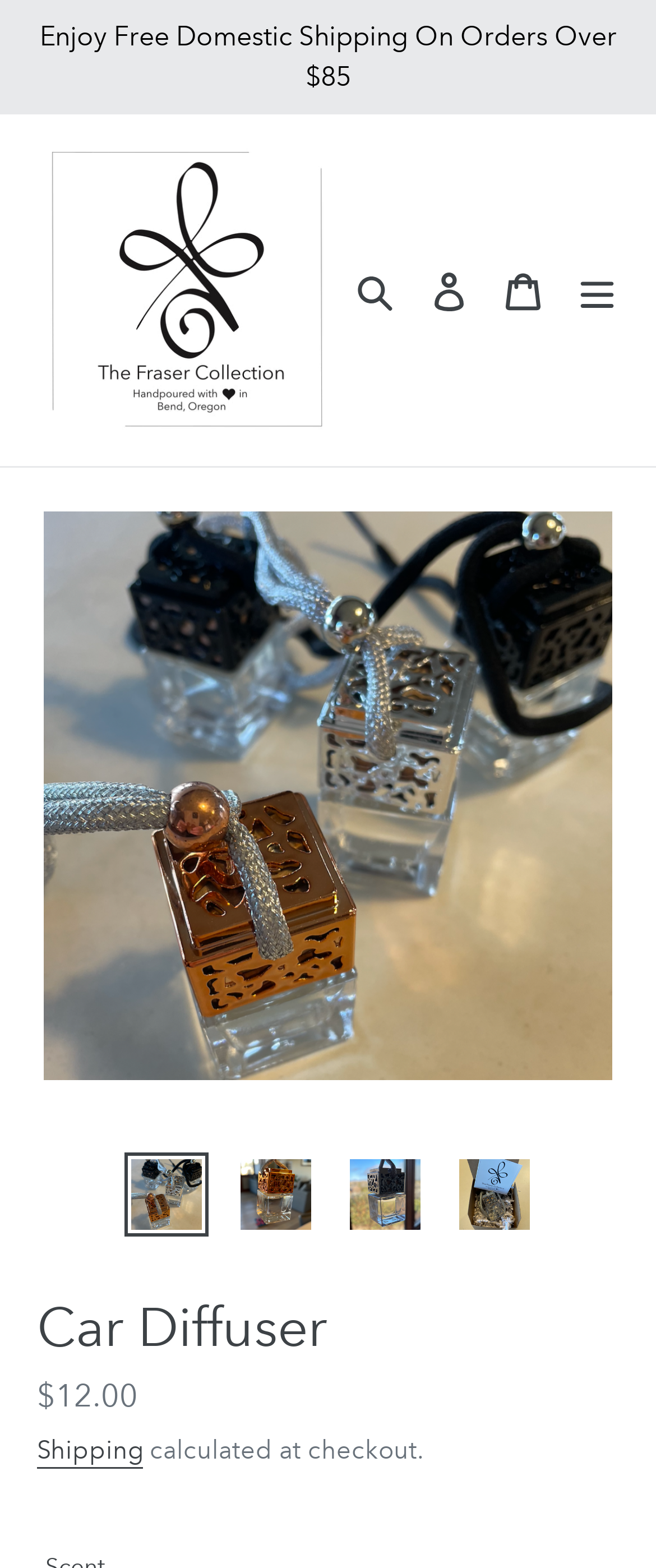Locate the coordinates of the bounding box for the clickable region that fulfills this instruction: "Log in to the account".

[0.628, 0.161, 0.741, 0.209]